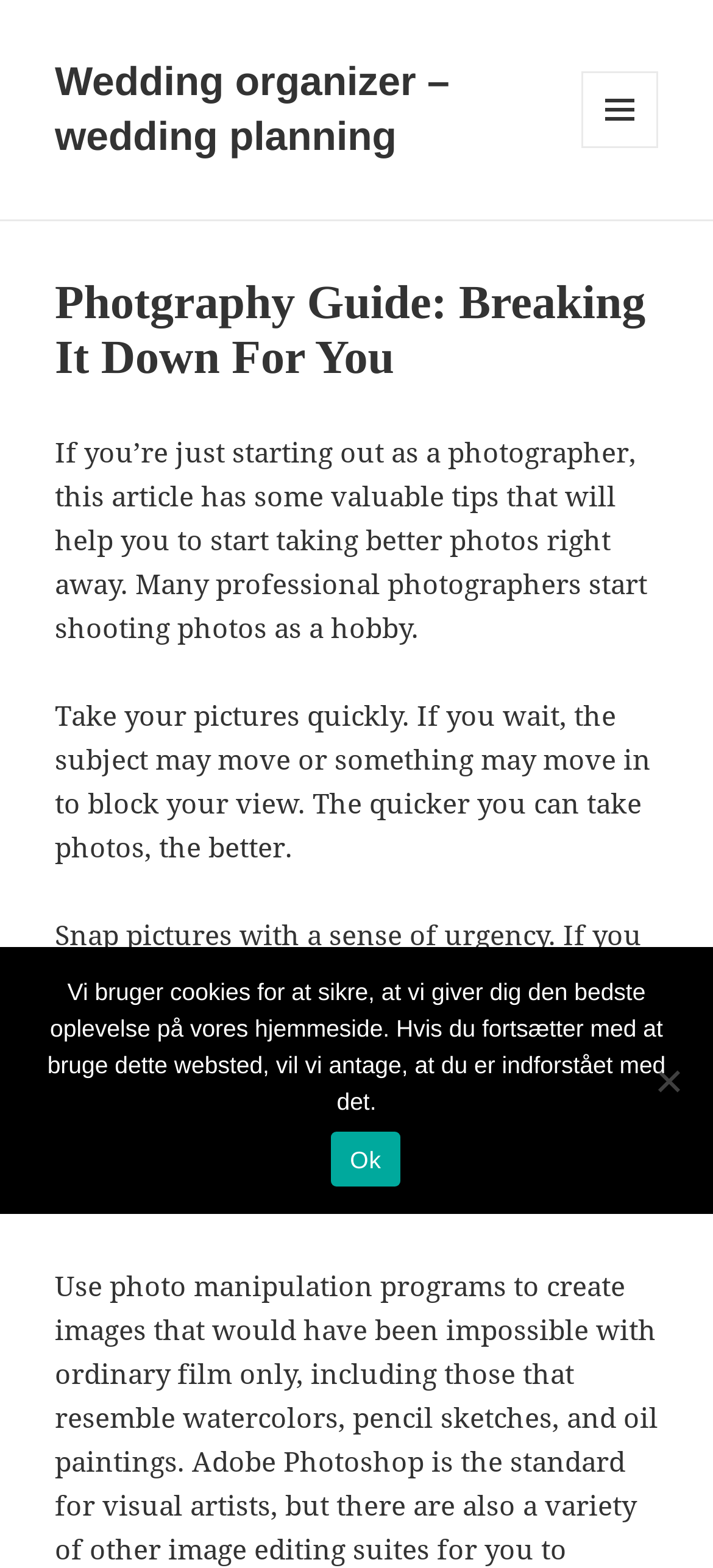Determine the bounding box coordinates of the UI element described by: "Arrival".

None